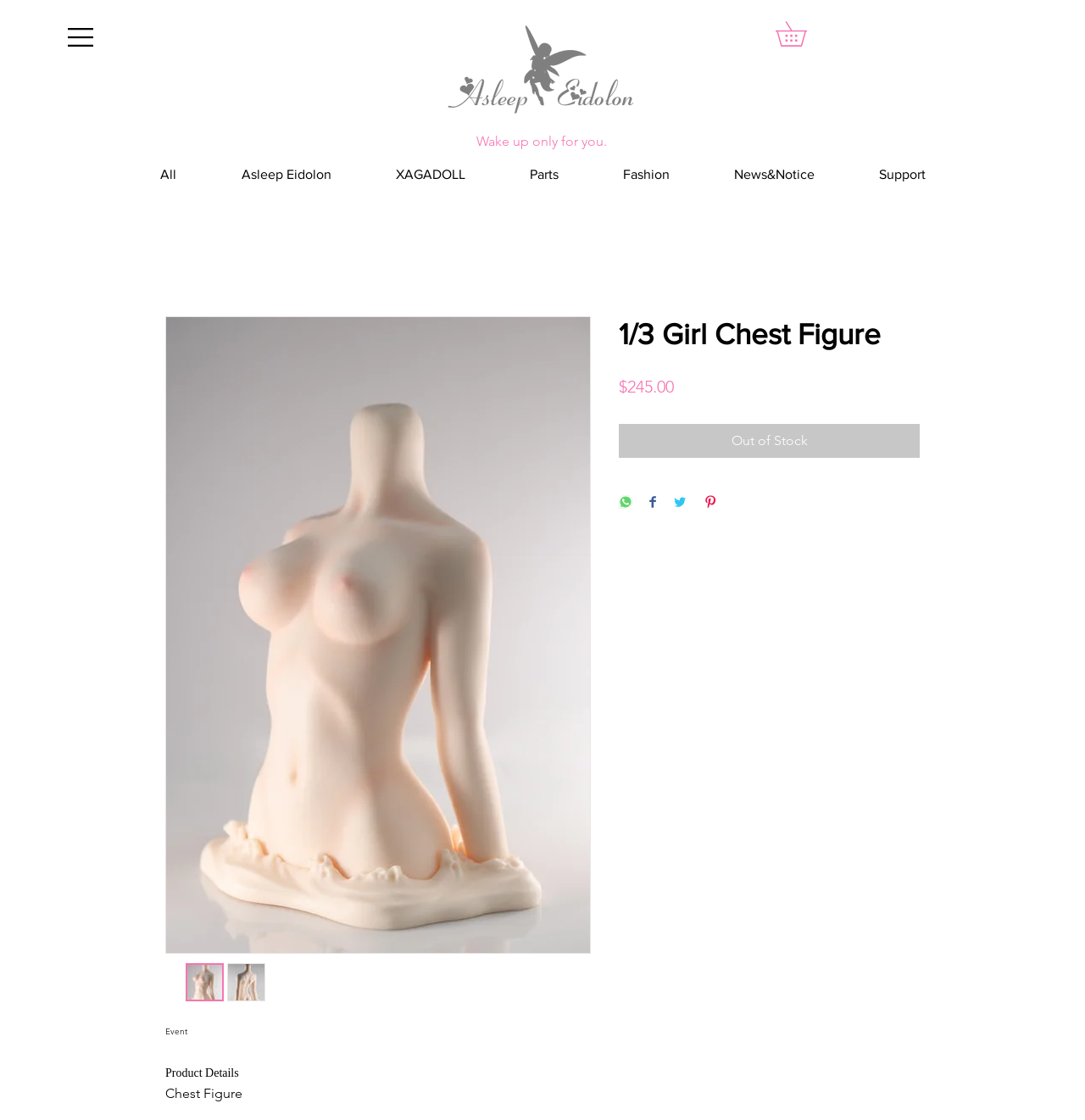Determine the bounding box coordinates (top-left x, top-left y, bottom-right x, bottom-right y) of the UI element described in the following text: Asleep Eidolon

[0.192, 0.137, 0.335, 0.175]